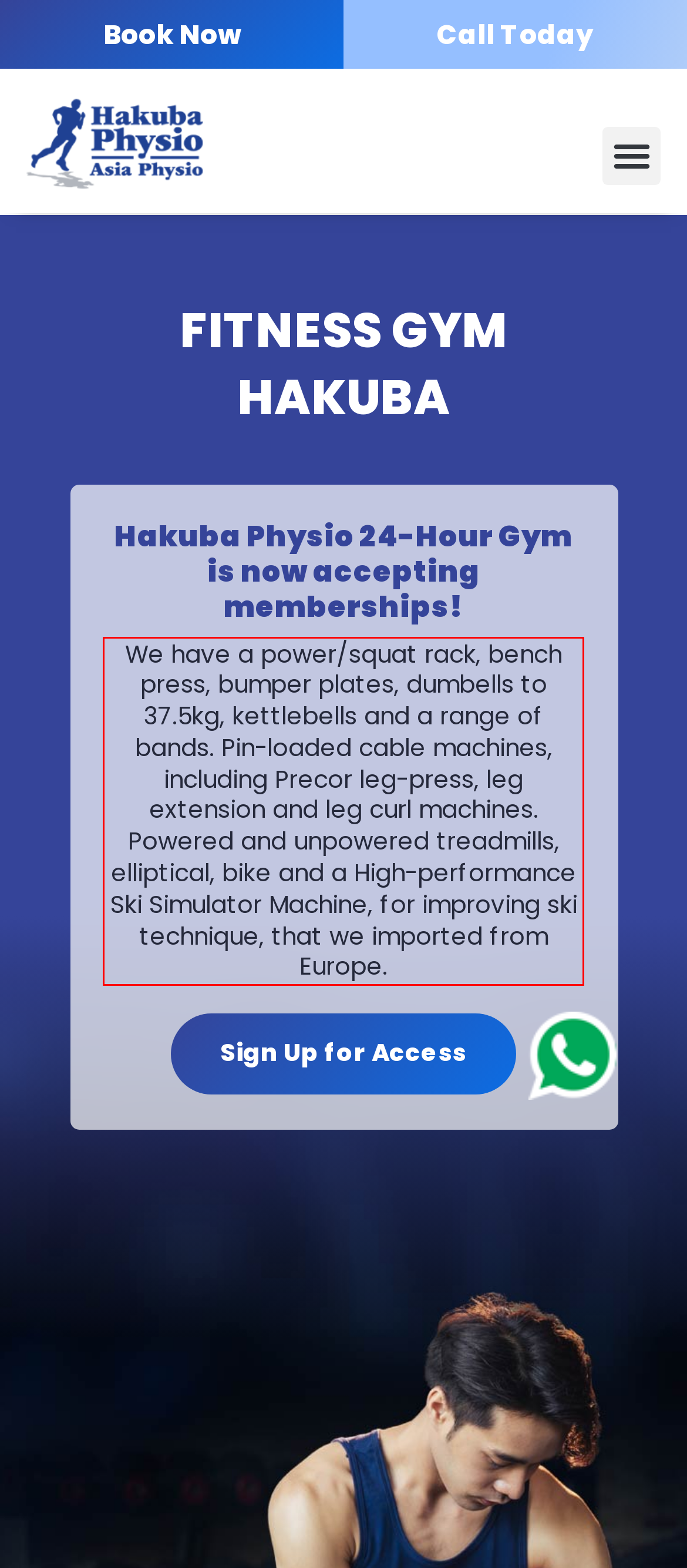Please identify the text within the red rectangular bounding box in the provided webpage screenshot.

We have a power/squat rack, bench press, bumper plates, dumbells to 37.5kg, kettlebells and a range of bands. Pin-loaded cable machines, including Precor leg-press, leg extension and leg curl machines. Powered and unpowered treadmills, elliptical, bike and a High-performance Ski Simulator Machine, for improving ski technique, that we imported from Europe.